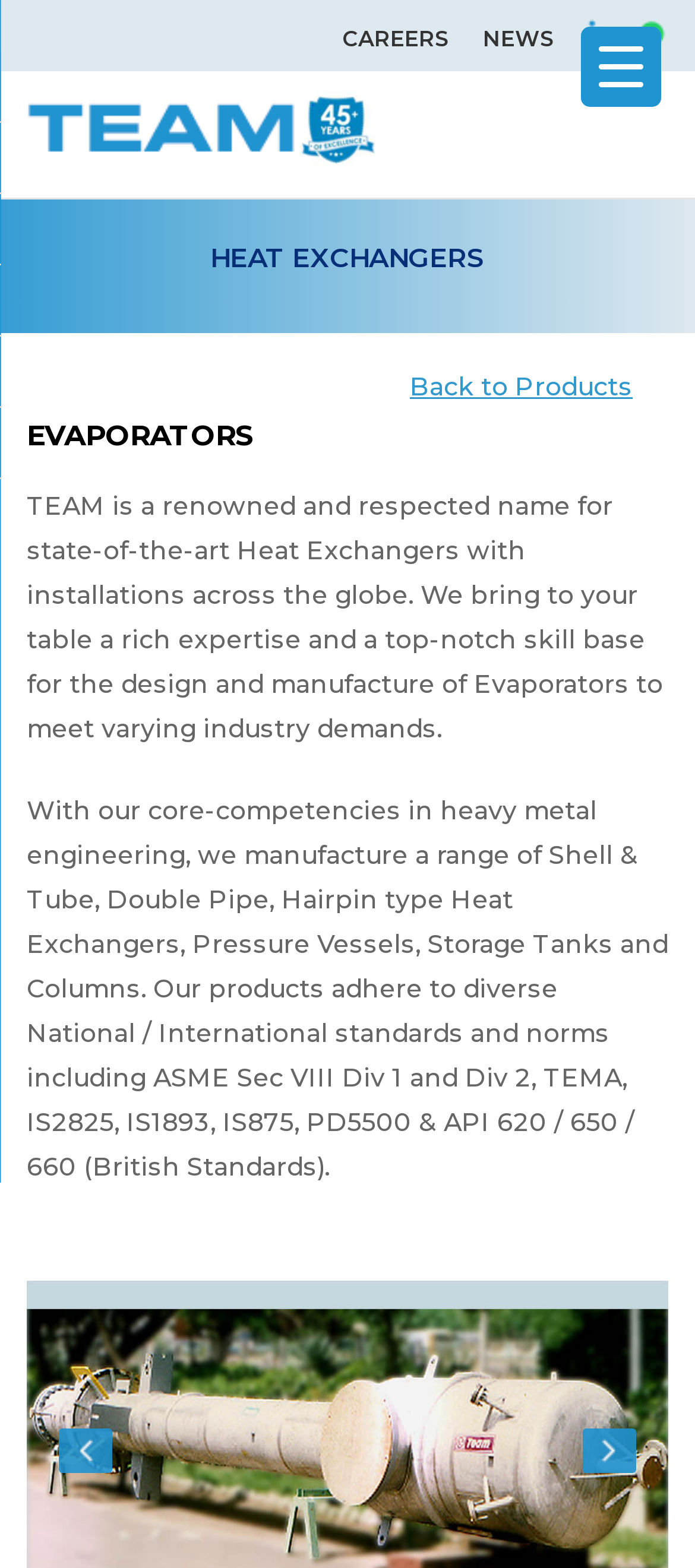Can you look at the image and give a comprehensive answer to the question:
What is TEAM's area of expertise?

According to the webpage, TEAM has core-competencies in heavy metal engineering, which enables them to design and manufacture Heat Exchangers and other products.